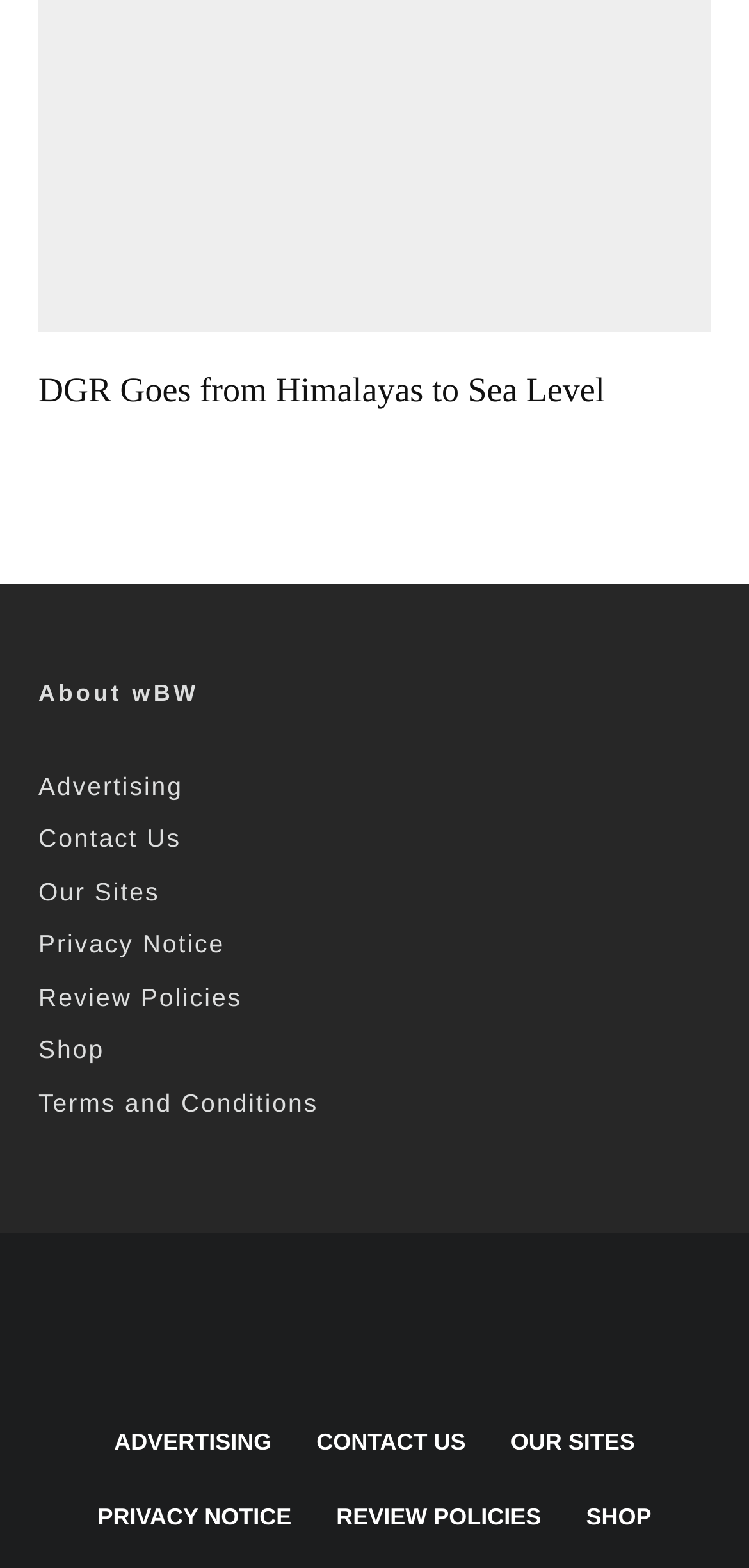Locate the bounding box coordinates for the element described below: "friends". The coordinates must be four float values between 0 and 1, formatted as [left, top, right, bottom].

None